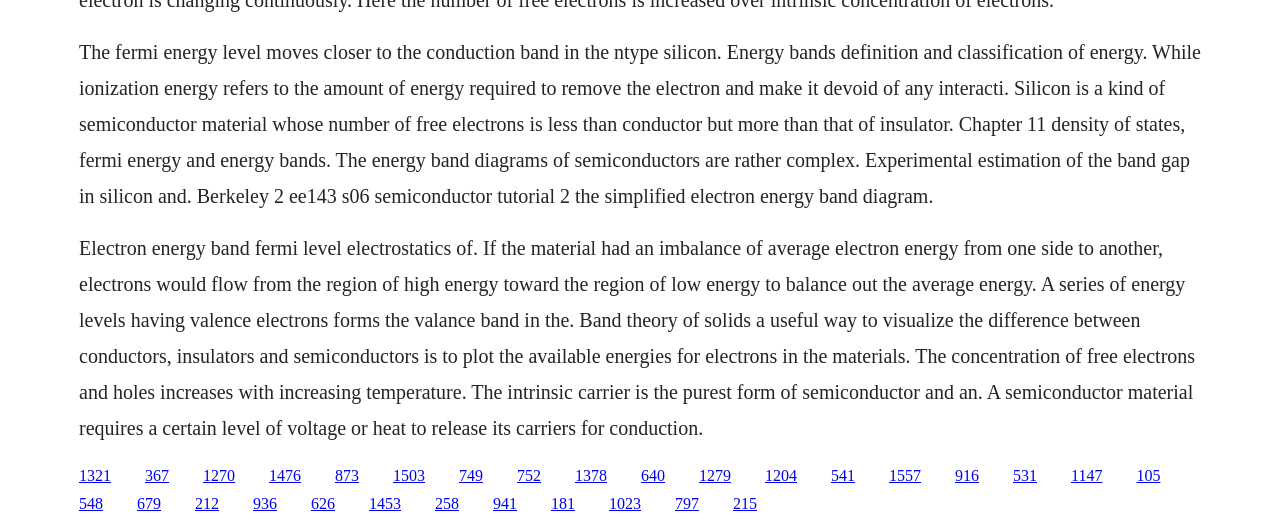Identify the coordinates of the bounding box for the element described below: "1453". Return the coordinates as four float numbers between 0 and 1: [left, top, right, bottom].

[0.288, 0.94, 0.313, 0.972]